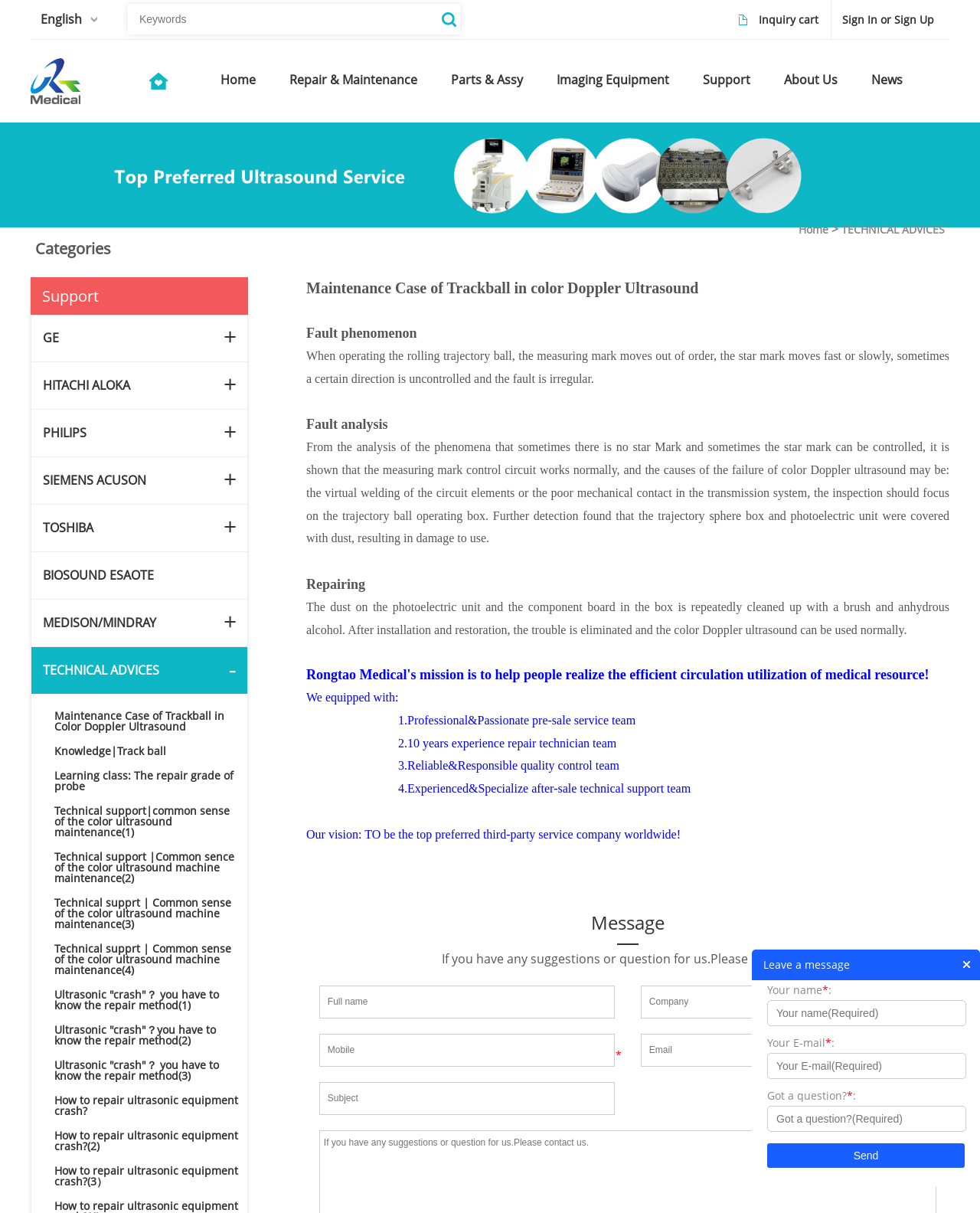Give a succinct answer to this question in a single word or phrase: 
What is the category of the 'Ultrasound Board/Assy Repair' link?

Repair & Maintenance